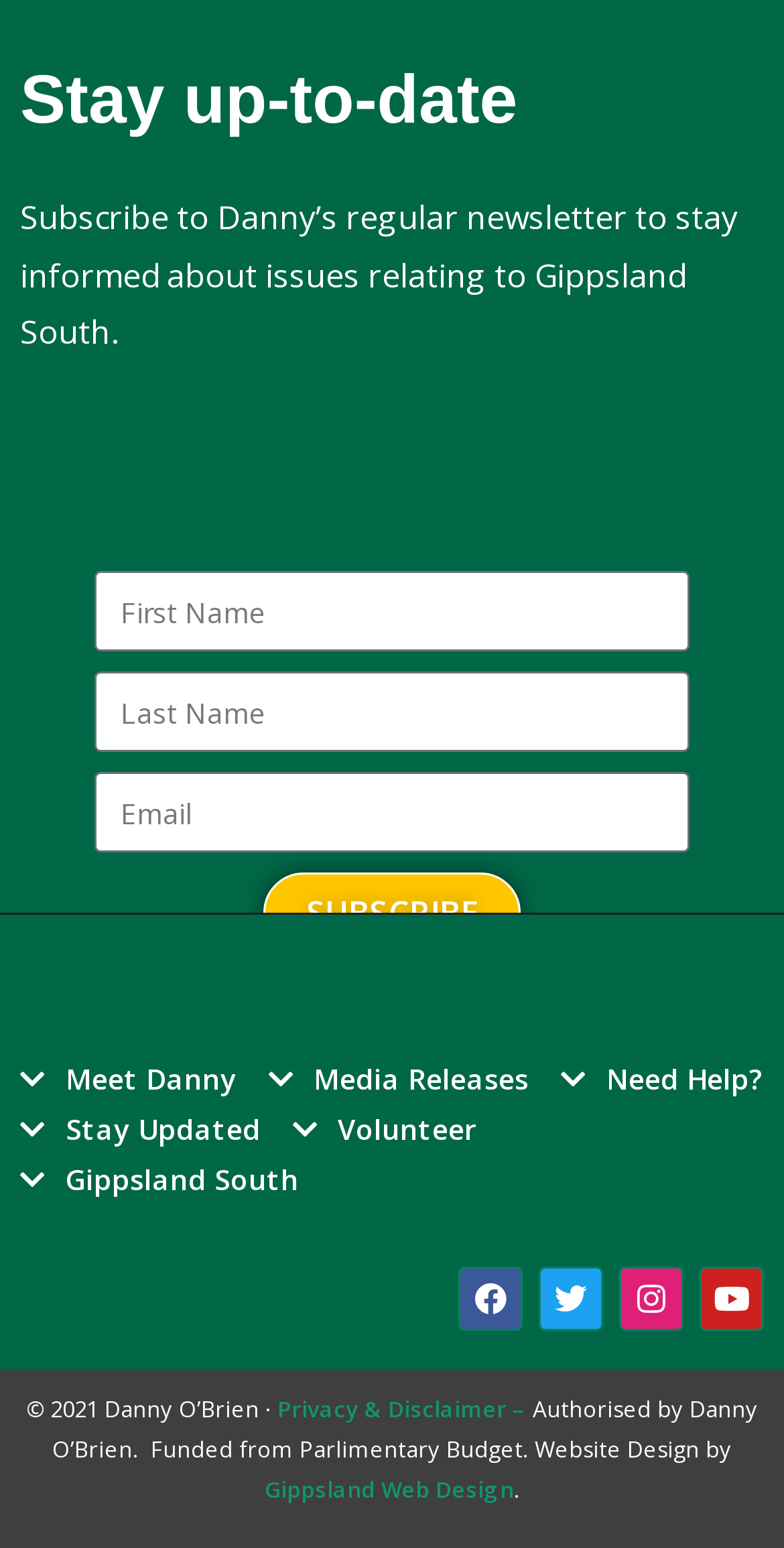What is the required field in the subscription form?
Look at the screenshot and provide an in-depth answer.

By analyzing the textbox elements, I found that the 'Email' field is marked as required, indicating that it must be filled in to submit the form.